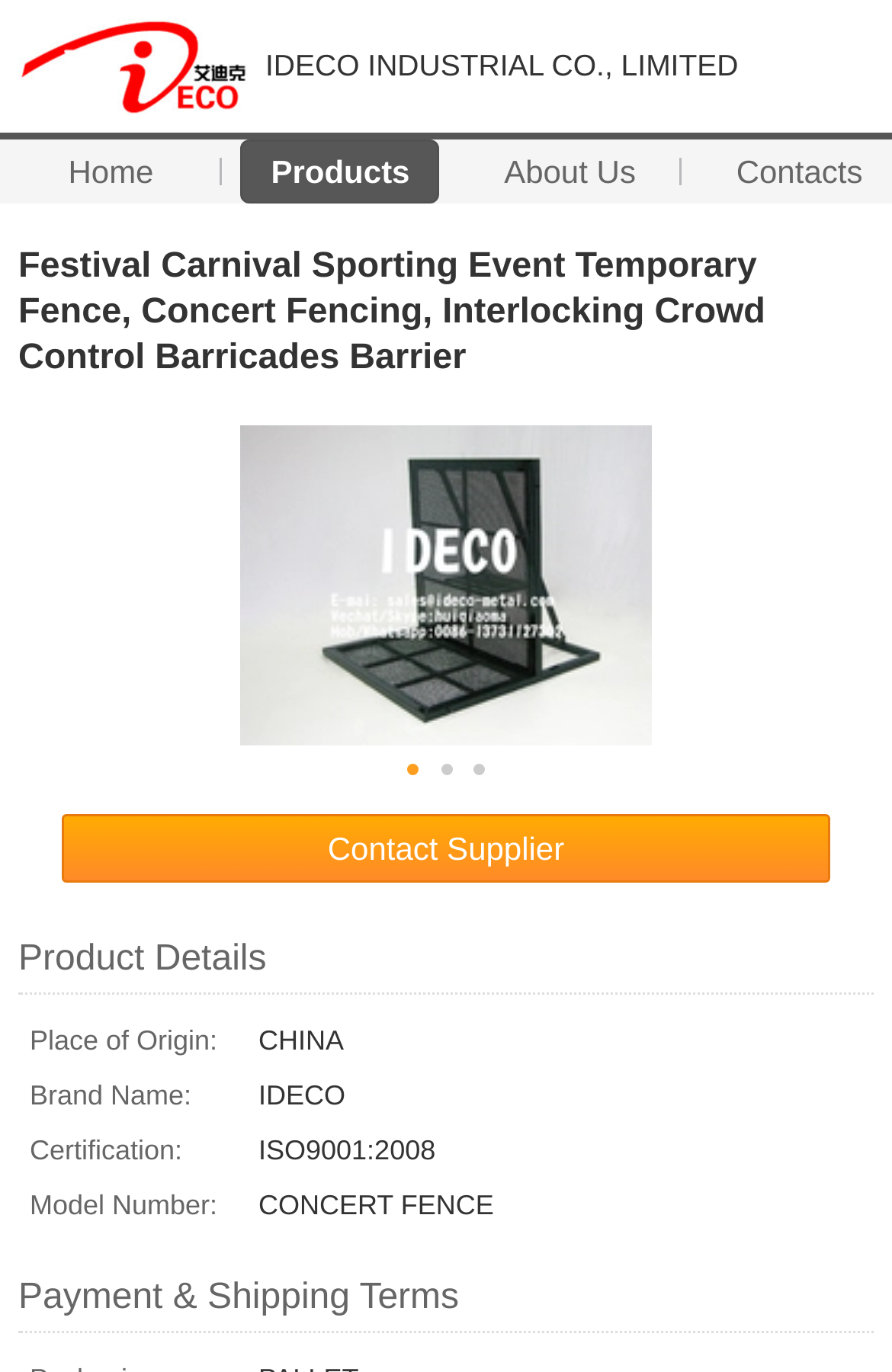Determine the bounding box for the UI element described here: "Contact Supplier".

[0.068, 0.592, 0.932, 0.642]